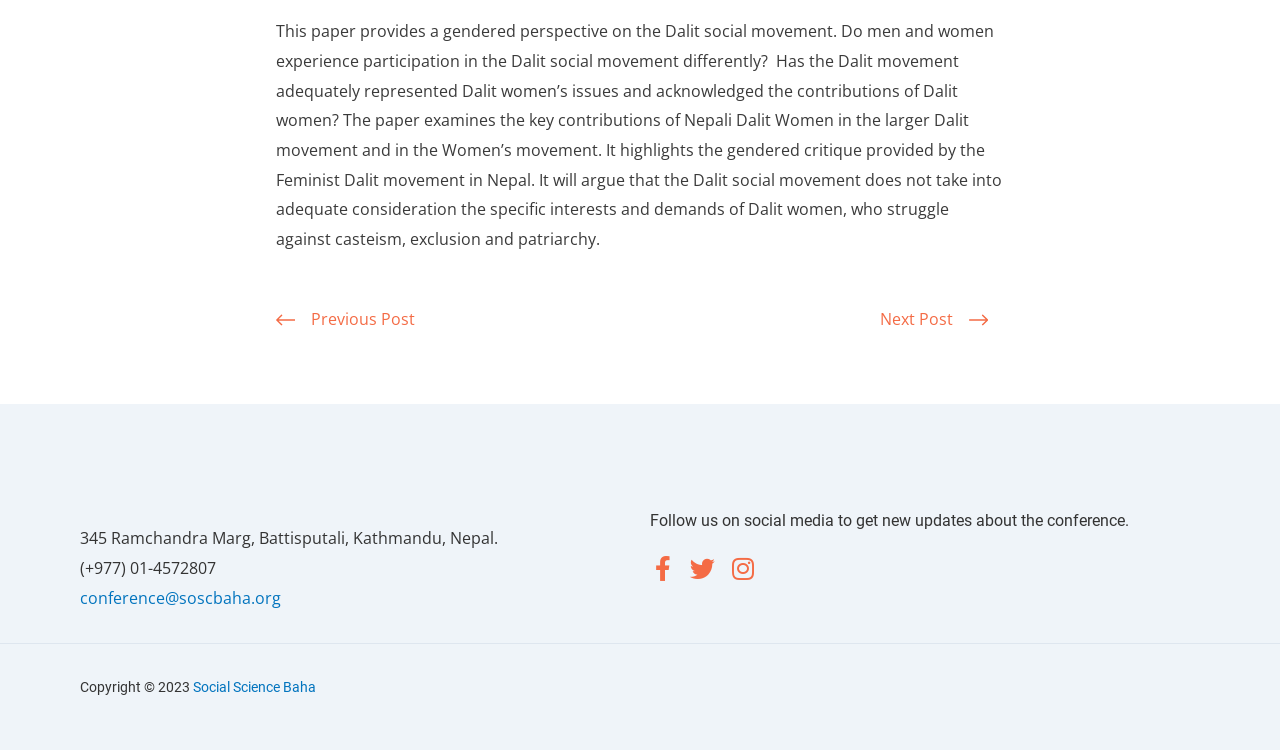Refer to the element description Blog and identify the corresponding bounding box in the screenshot. Format the coordinates as (top-left x, top-left y, bottom-right x, bottom-right y) with values in the range of 0 to 1.

None